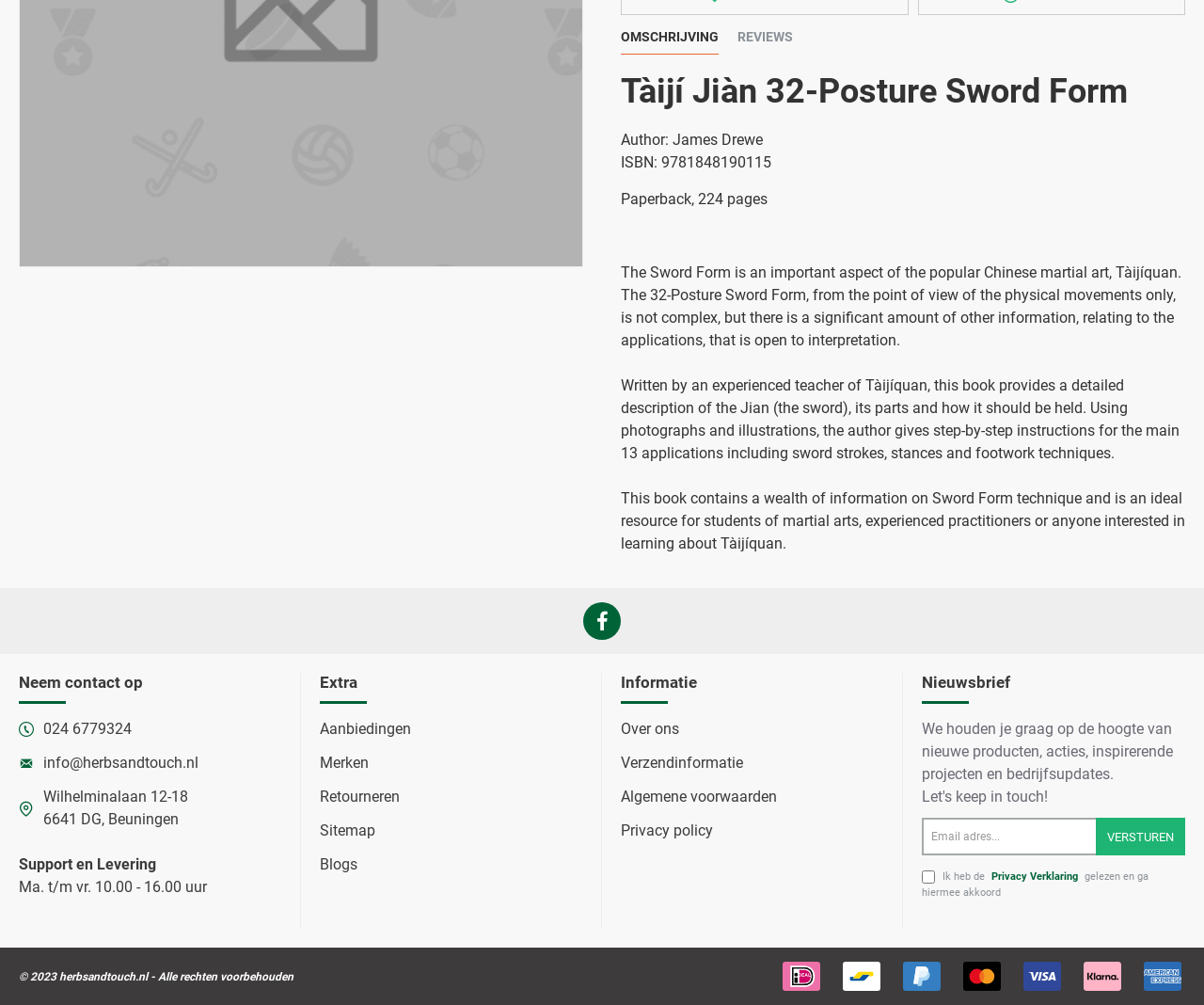Using the webpage screenshot, locate the HTML element that fits the following description and provide its bounding box: "Wilhelminalaan 12-186641 DG, Beuningen".

[0.016, 0.782, 0.156, 0.838]